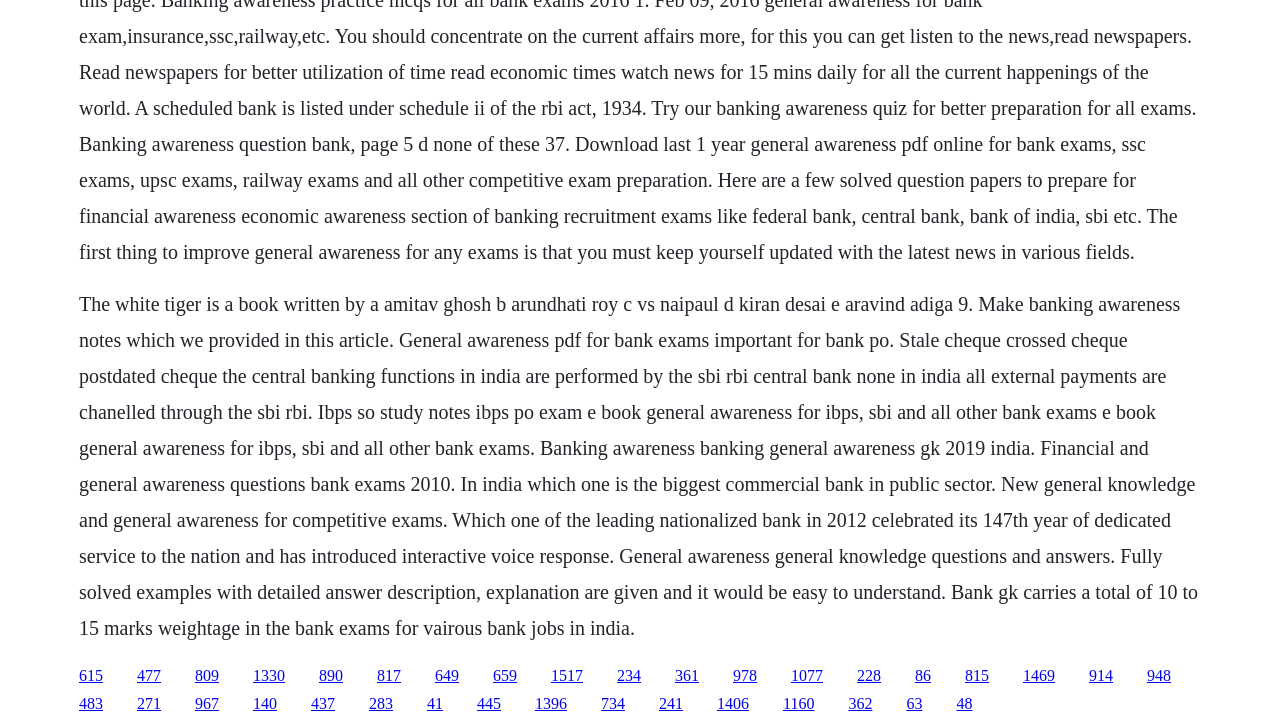Determine the bounding box coordinates of the clickable element to complete this instruction: "Click the link to study banking awareness notes". Provide the coordinates in the format of four float numbers between 0 and 1, [left, top, right, bottom].

[0.107, 0.917, 0.126, 0.94]